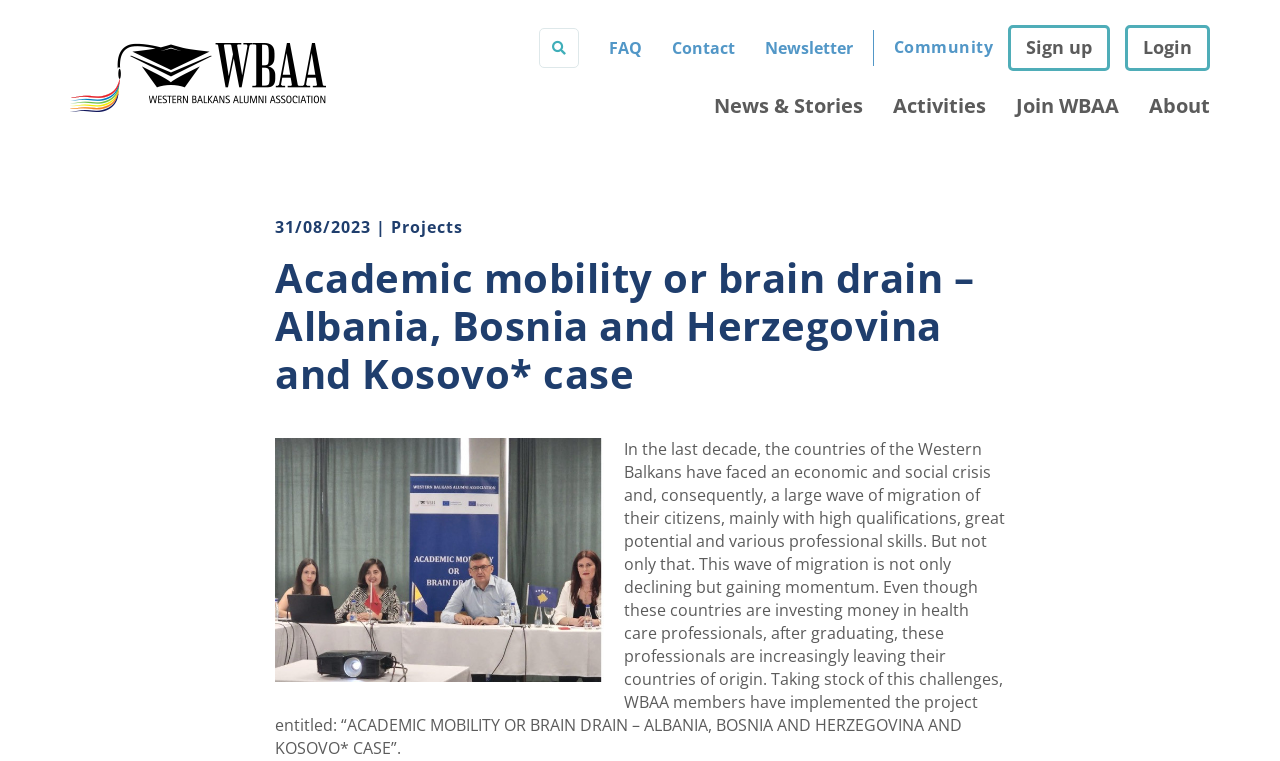Locate the bounding box coordinates for the element described below: "About". The coordinates must be four float values between 0 and 1, formatted as [left, top, right, bottom].

[0.898, 0.121, 0.945, 0.164]